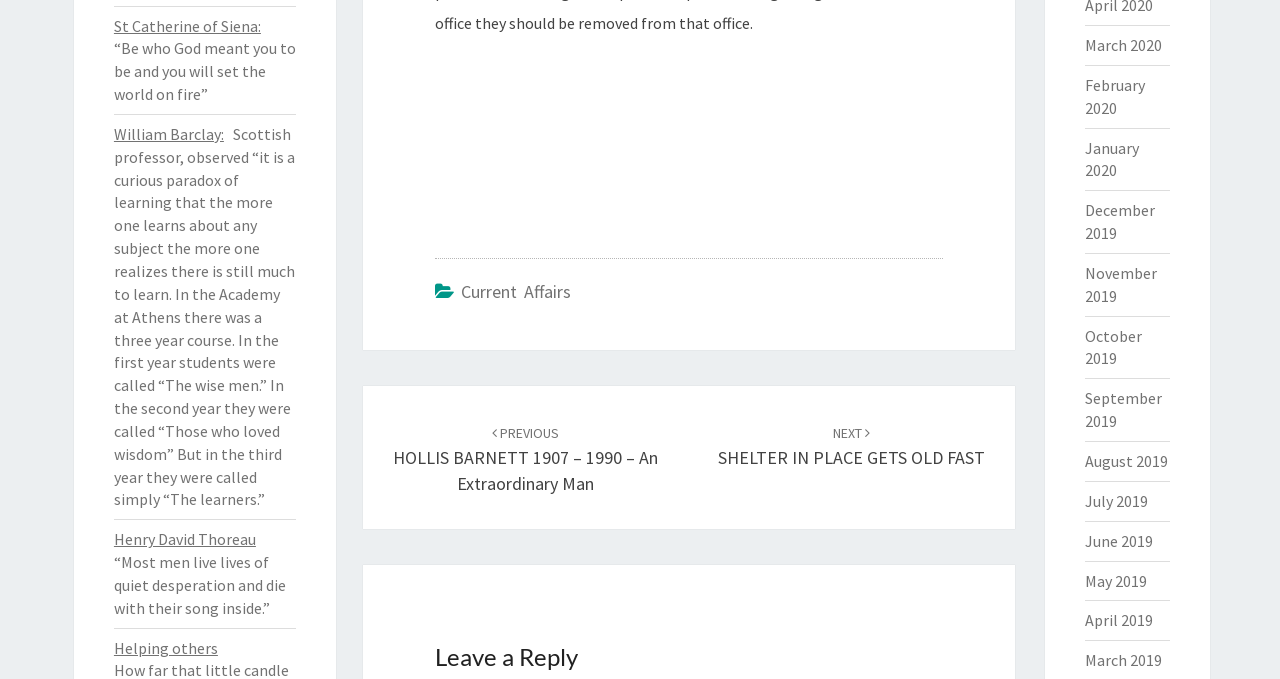Identify the bounding box coordinates of the element to click to follow this instruction: 'View shopping cart'. Ensure the coordinates are four float values between 0 and 1, provided as [left, top, right, bottom].

None